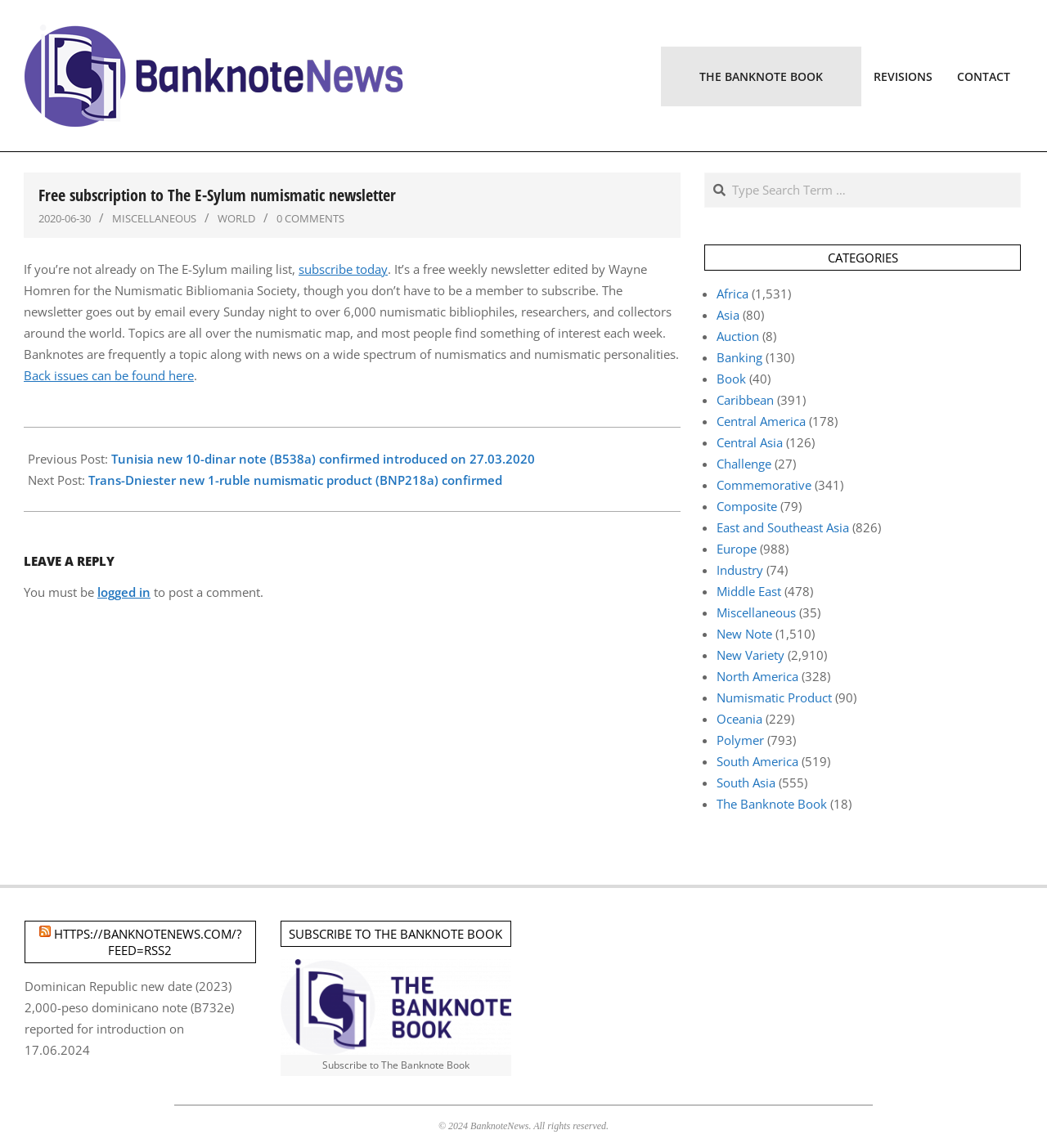Using the description: "The Banknote Book", determine the UI element's bounding box coordinates. Ensure the coordinates are in the format of four float numbers between 0 and 1, i.e., [left, top, right, bottom].

[0.656, 0.051, 0.798, 0.082]